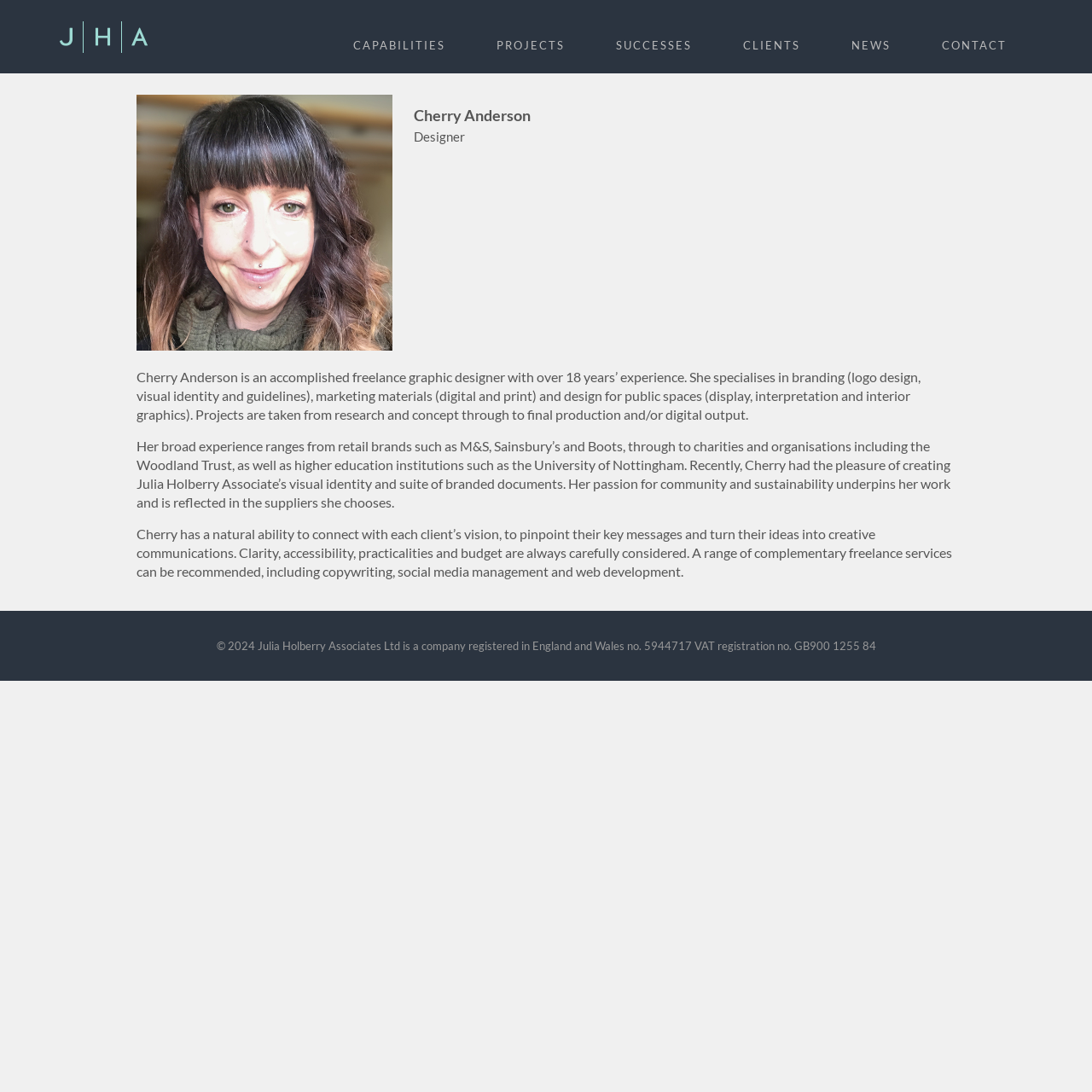Select the bounding box coordinates of the element I need to click to carry out the following instruction: "Go to the home page".

None